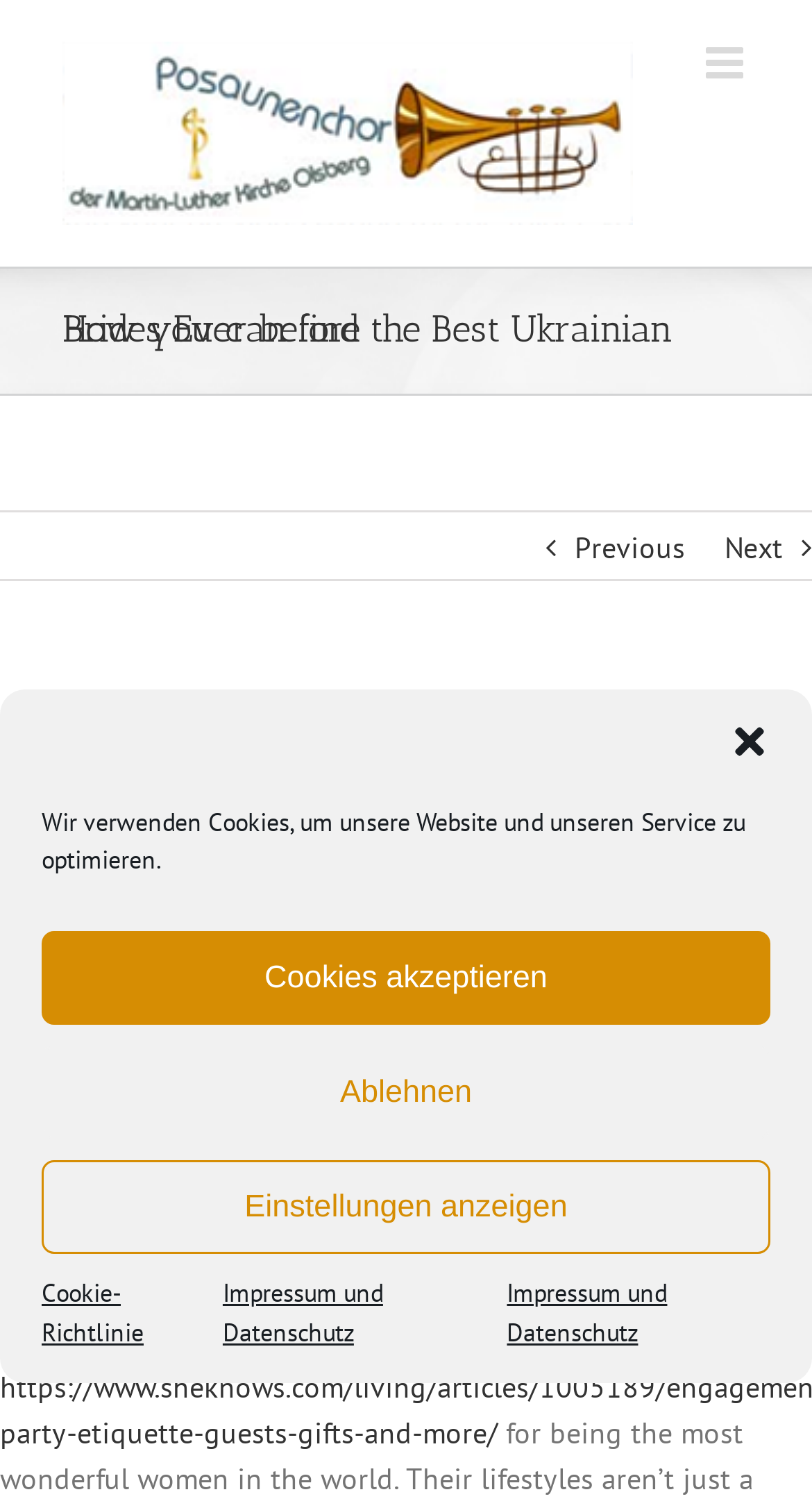What is the topic of the main content?
Using the visual information, respond with a single word or phrase.

Ukrainian brides